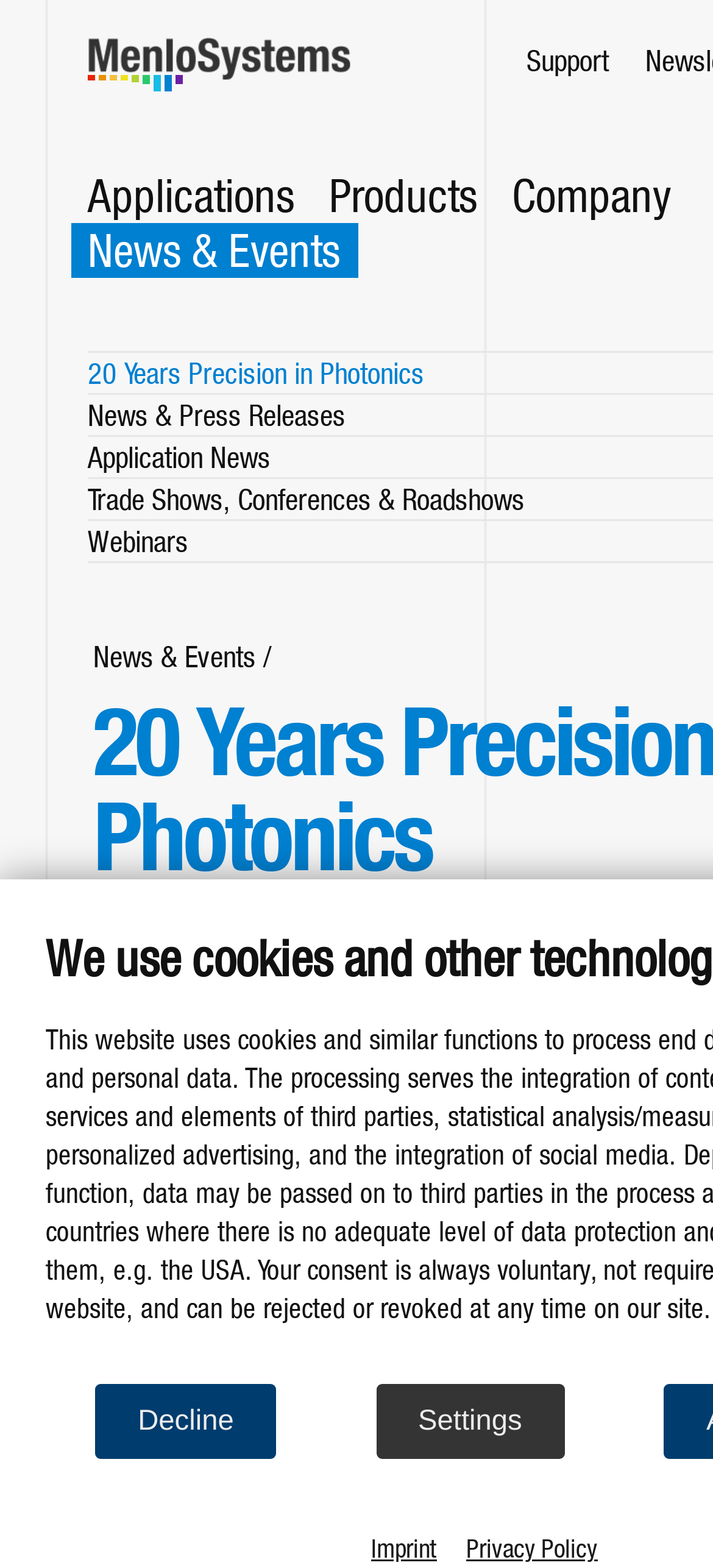What is the purpose of the 'Decline' button?
Provide an in-depth and detailed explanation in response to the question.

The 'Decline' button is likely related to cookie settings, as it is located at the bottom of the webpage and is accompanied by a 'Settings' button. This suggests that it is part of a cookie consent mechanism.